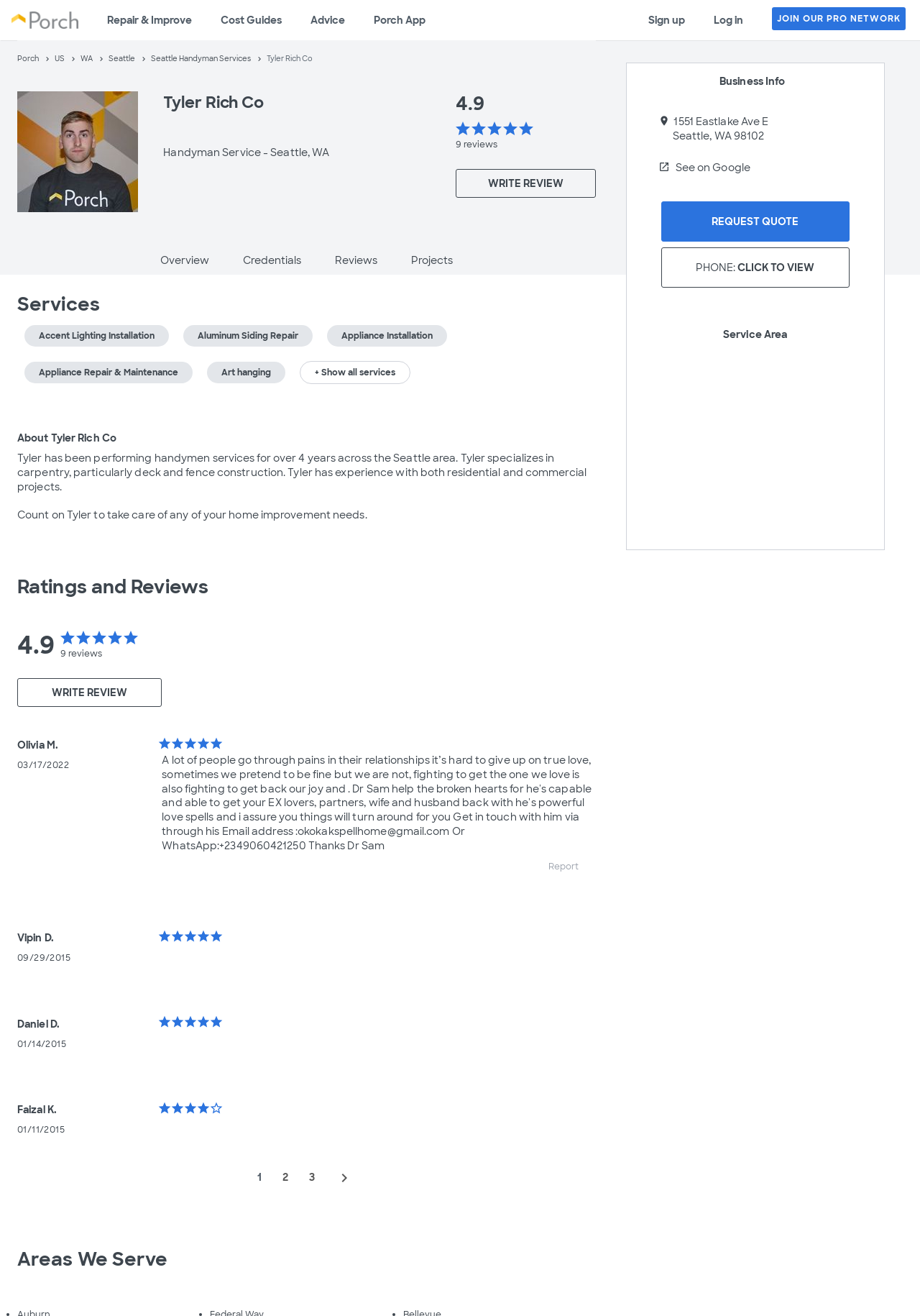Locate the bounding box coordinates of the element's region that should be clicked to carry out the following instruction: "Request a quote from Tyler Rich Co". The coordinates need to be four float numbers between 0 and 1, i.e., [left, top, right, bottom].

[0.718, 0.153, 0.923, 0.183]